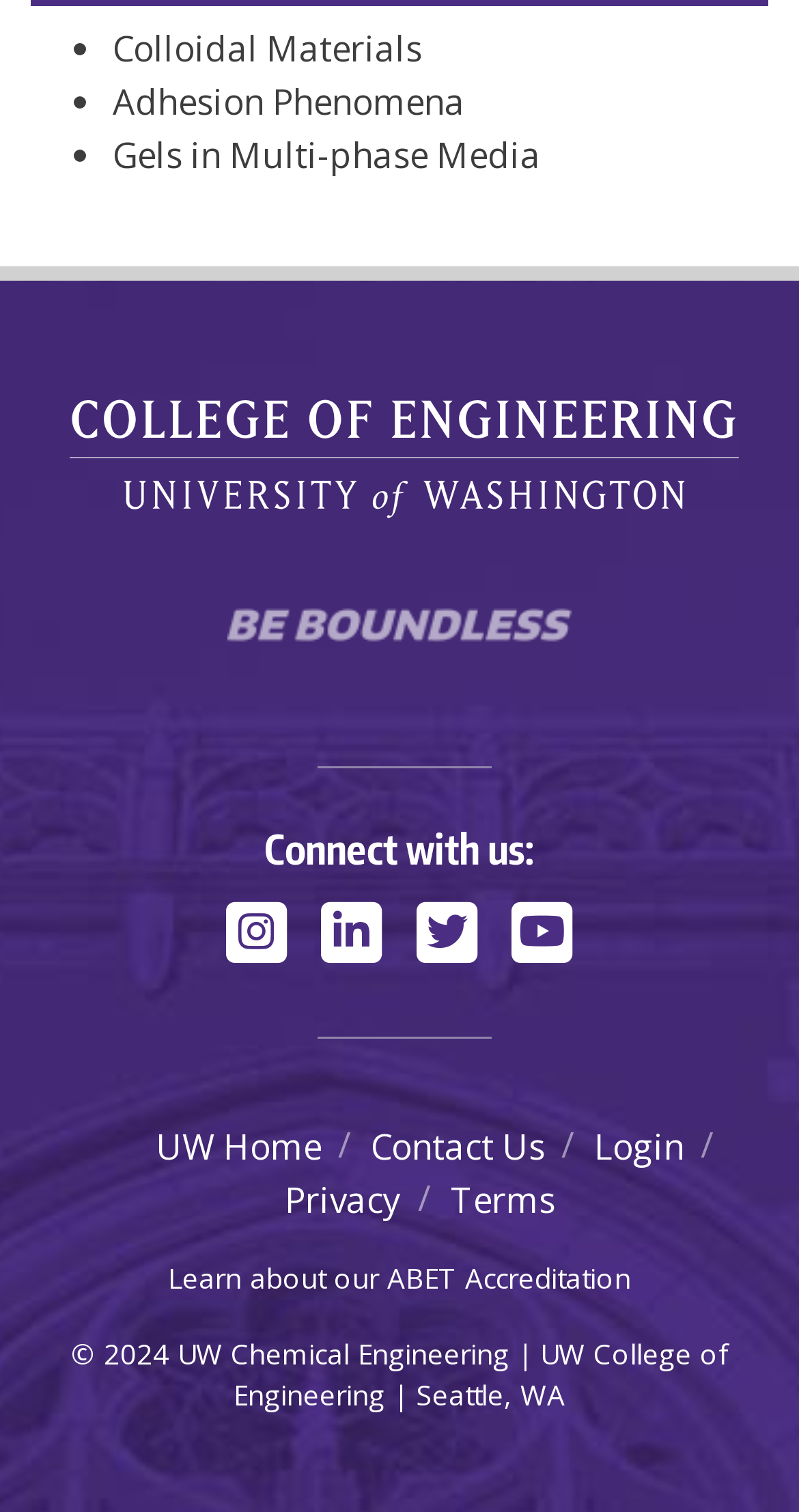Using the element description UW Home, predict the bounding box coordinates for the UI element. Provide the coordinates in (top-left x, top-left y, bottom-right x, bottom-right y) format with values ranging from 0 to 1.

[0.195, 0.742, 0.403, 0.773]